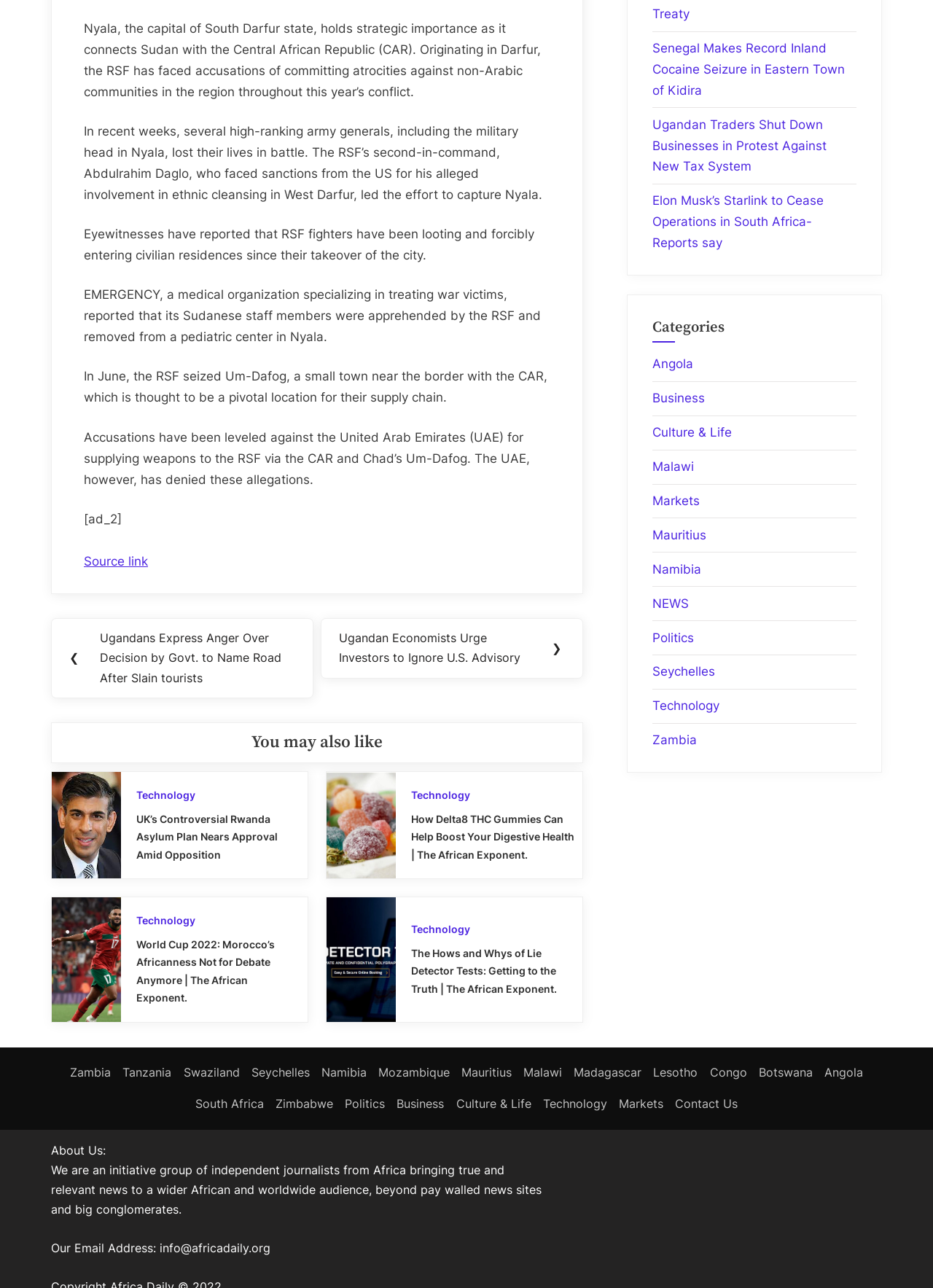Find the bounding box coordinates for the area that should be clicked to accomplish the instruction: "Click on the 'Technology' category link".

[0.146, 0.613, 0.209, 0.622]